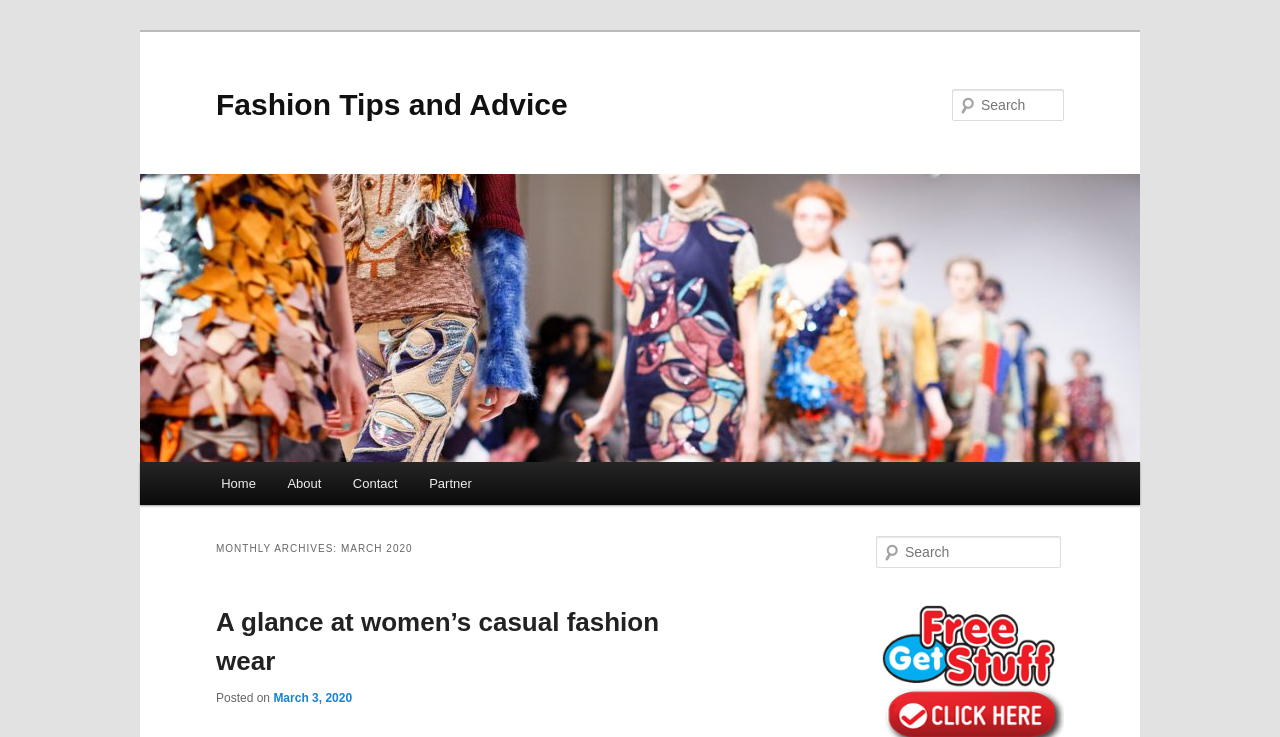Determine the coordinates of the bounding box that should be clicked to complete the instruction: "Go to home page". The coordinates should be represented by four float numbers between 0 and 1: [left, top, right, bottom].

[0.16, 0.627, 0.212, 0.686]